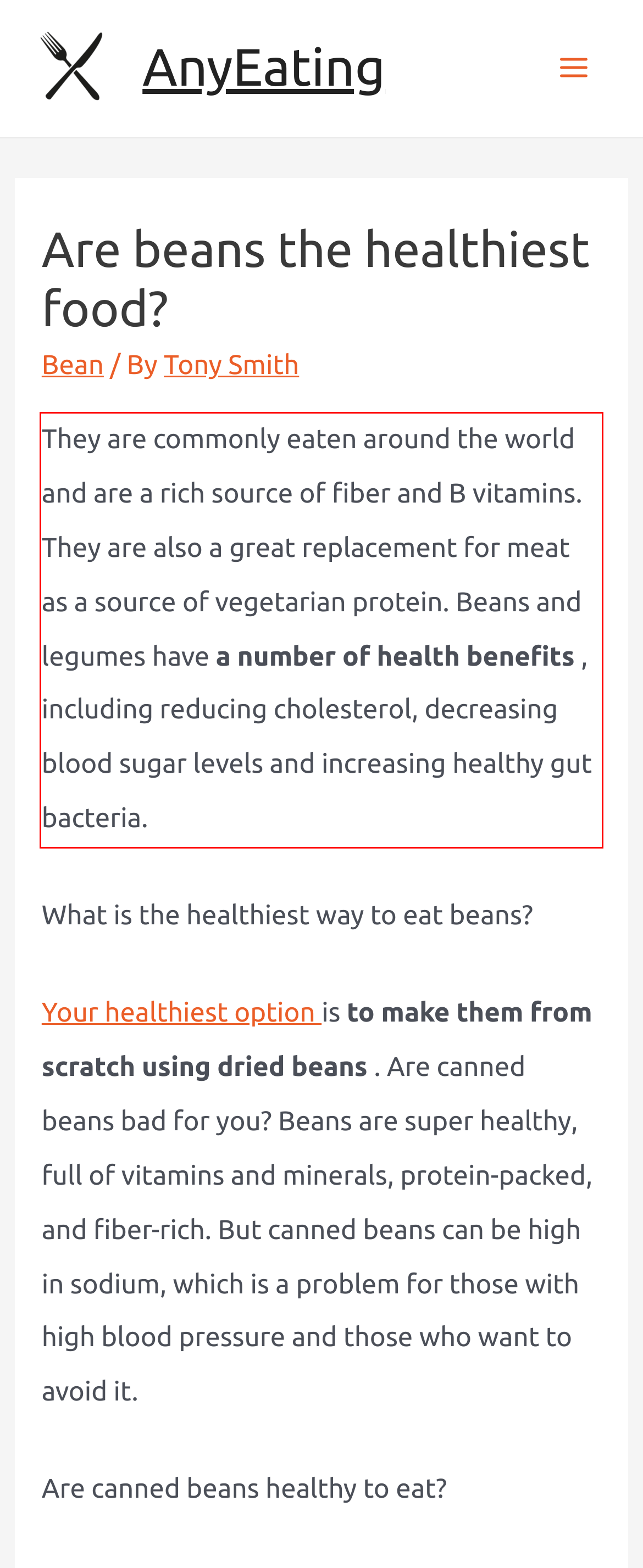Given the screenshot of a webpage, identify the red rectangle bounding box and recognize the text content inside it, generating the extracted text.

They are commonly eaten around the world and are a rich source of fiber and B vitamins. They are also a great replacement for meat as a source of vegetarian protein. Beans and legumes have a number of health benefits , including reducing cholesterol, decreasing blood sugar levels and increasing healthy gut bacteria.